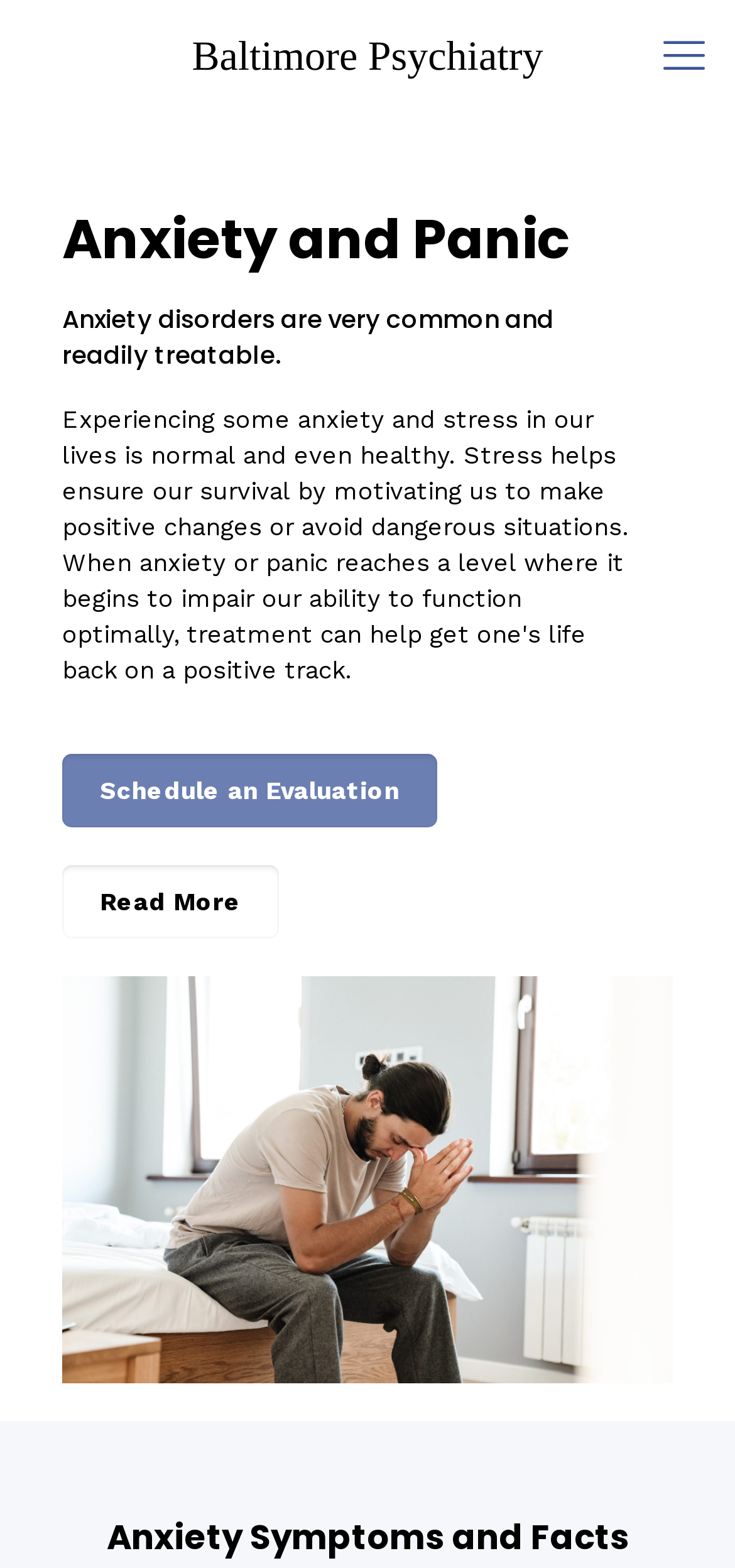Provide your answer in a single word or phrase: 
What is the focus of the section below 'Anxiety Symptoms and Facts'?

Anxiety Symptoms and Facts